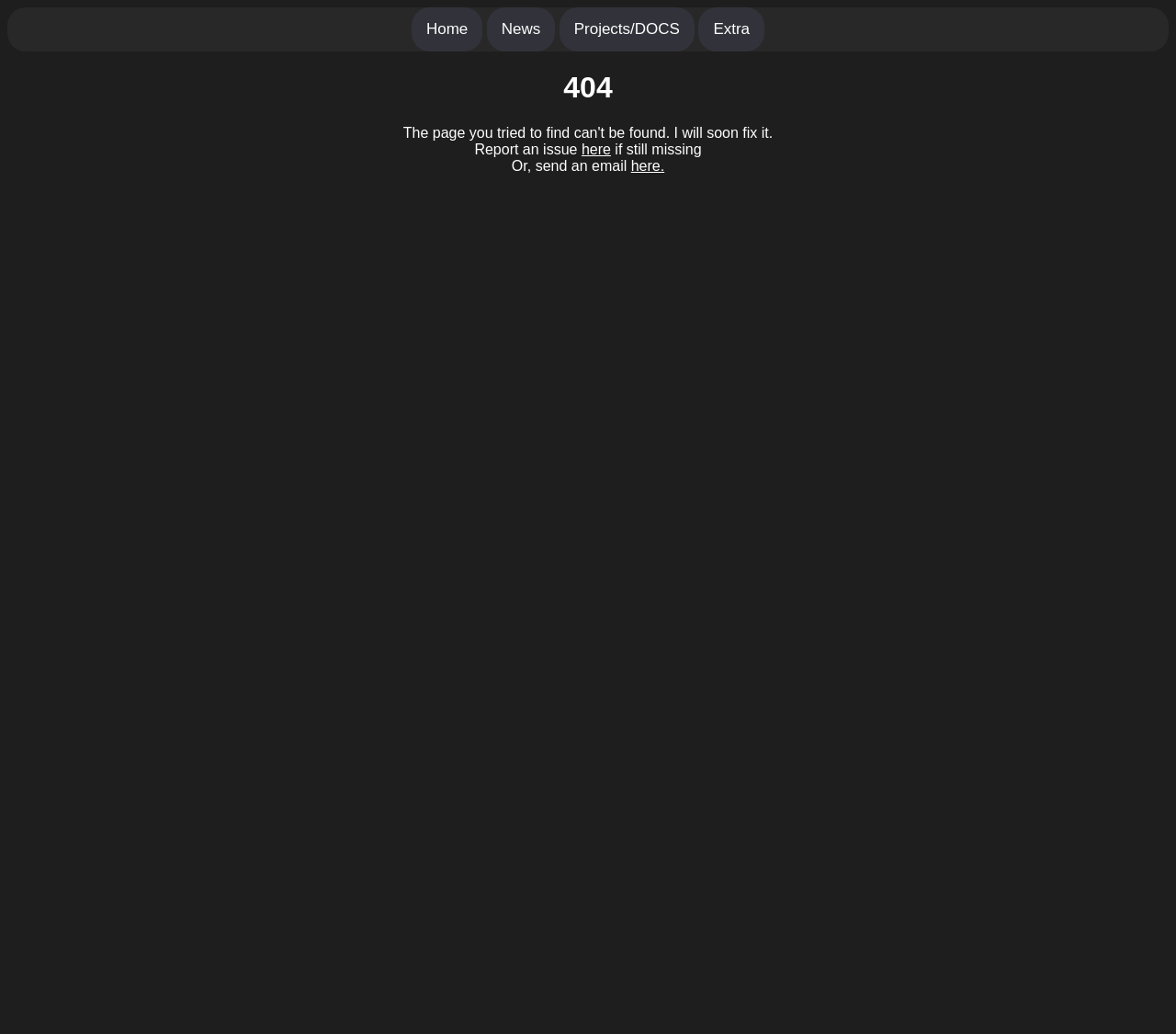Use a single word or phrase to answer the question:
What is the first link on the top?

Home